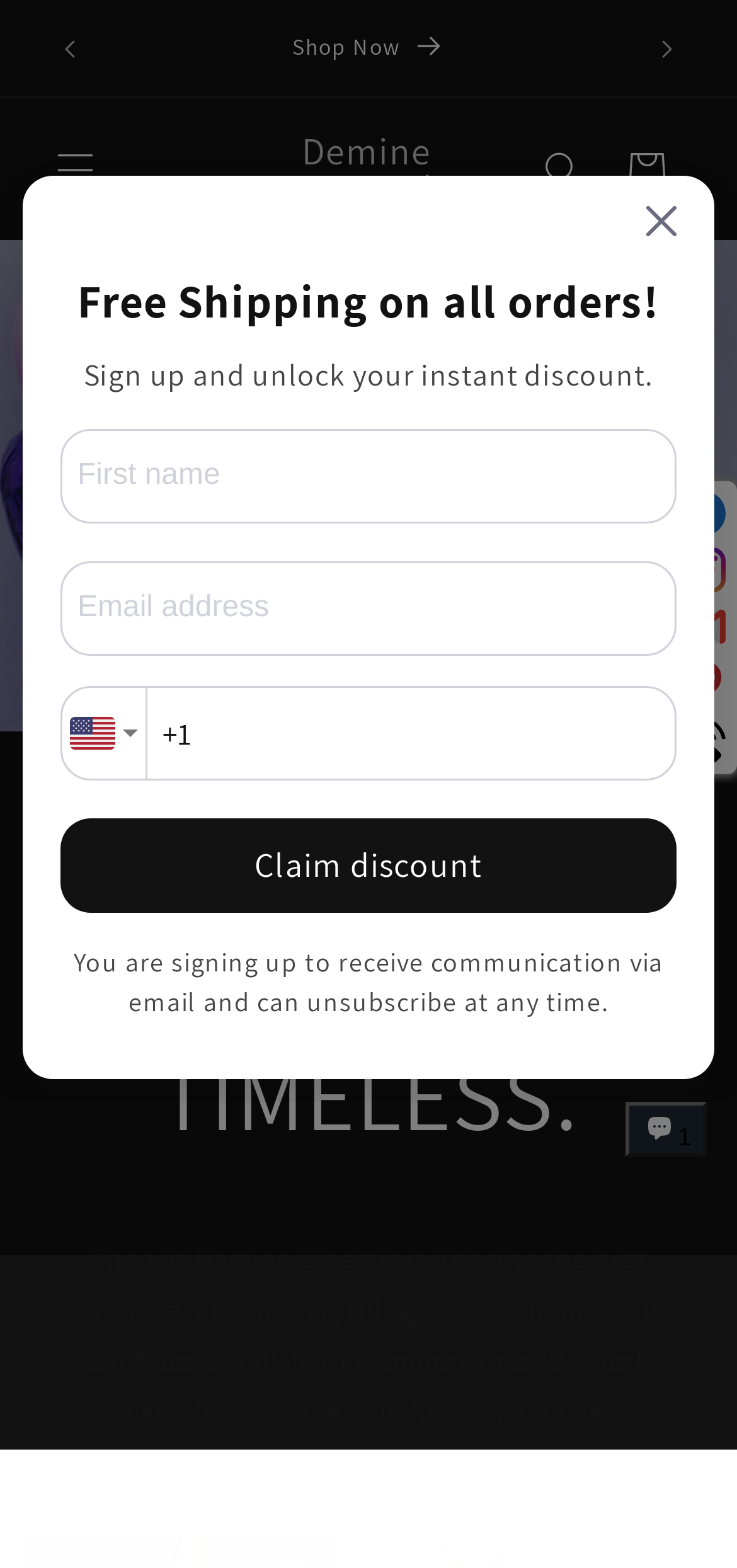Respond to the following question using a concise word or phrase: 
What is the current sale promotion?

Birthday Sale